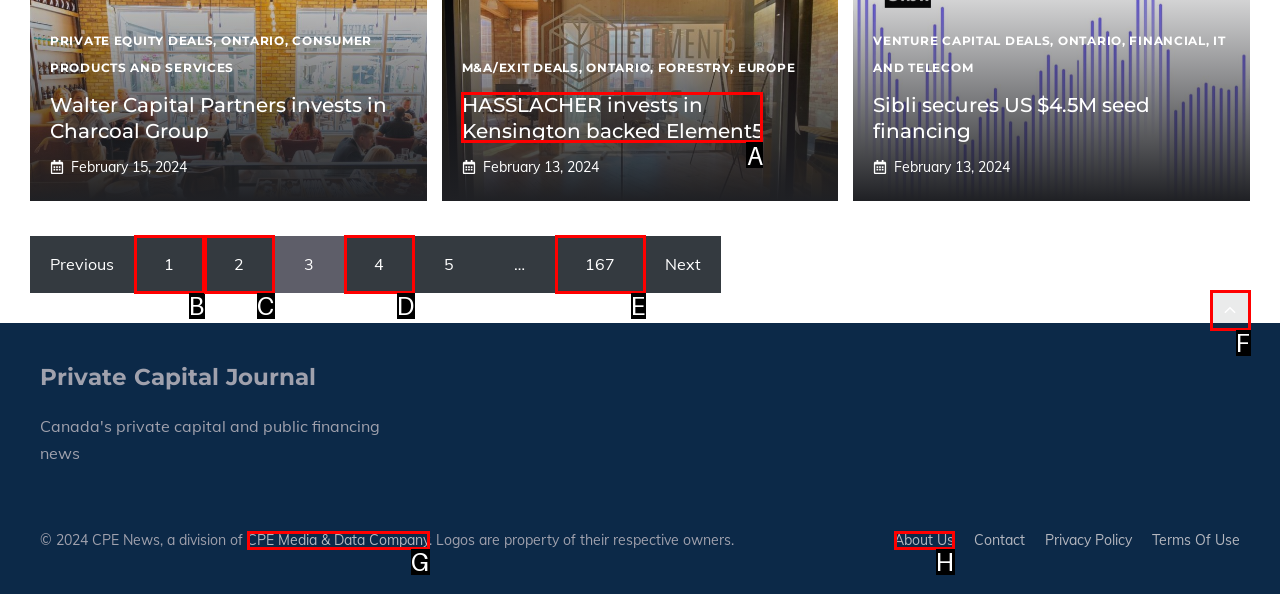From the given choices, determine which HTML element matches the description: About us. Reply with the appropriate letter.

H